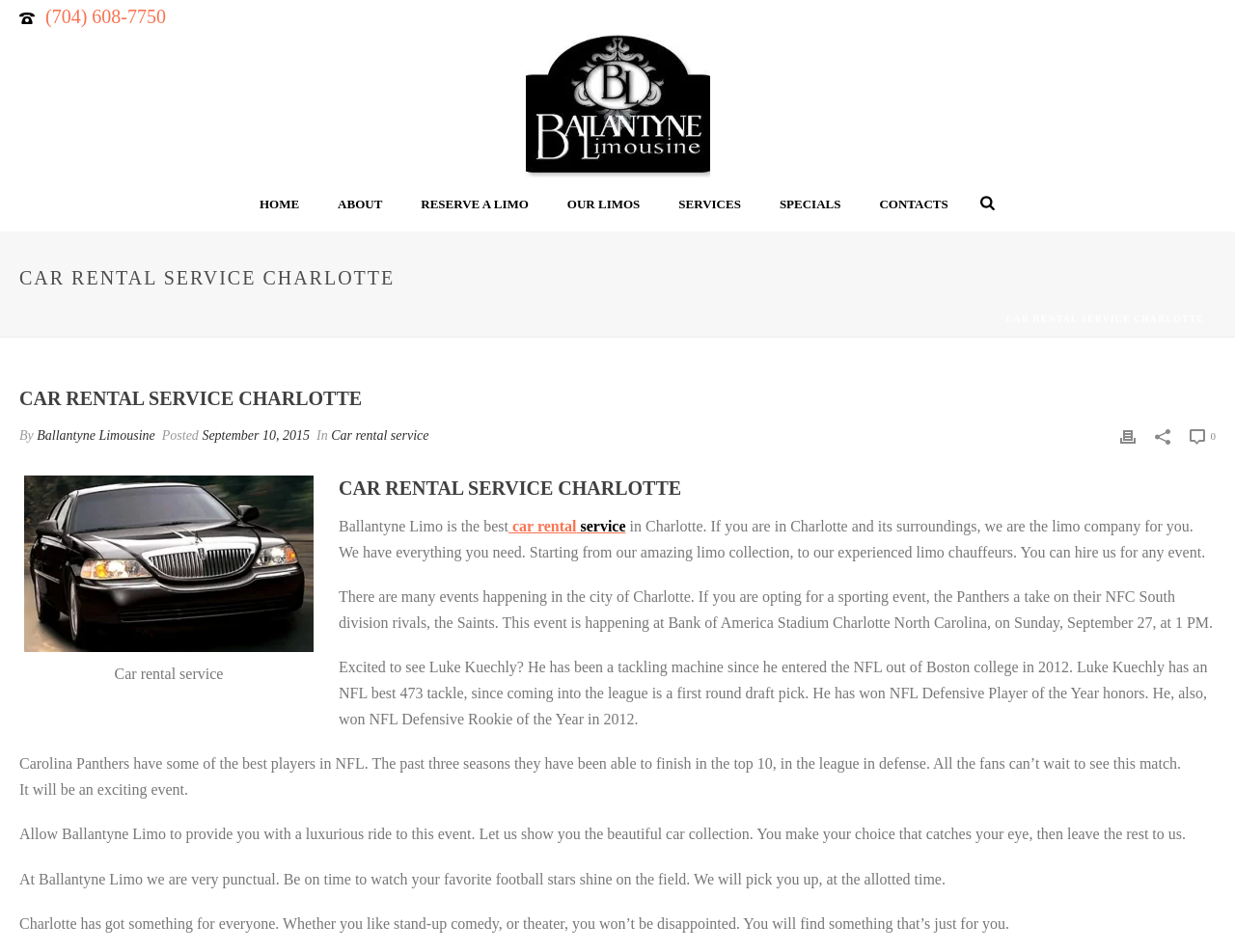Please provide a brief answer to the following inquiry using a single word or phrase:
What is the benefit of using Ballantyne Limo?

Punctual service